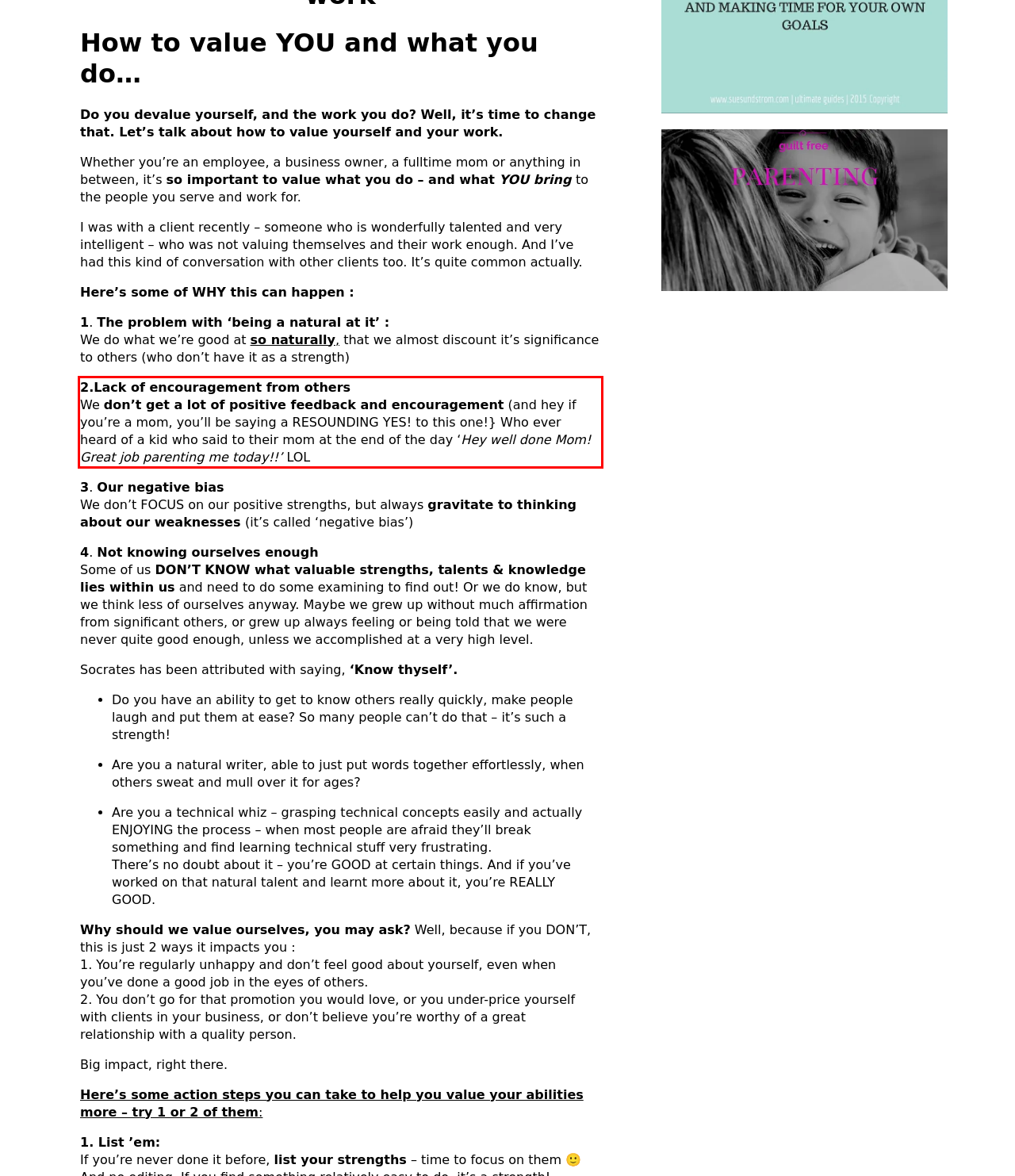Review the screenshot of the webpage and recognize the text inside the red rectangle bounding box. Provide the extracted text content.

2.Lack of encouragement from others We don’t get a lot of positive feedback and encouragement (and hey if you’re a mom, you’ll be saying a RESOUNDING YES! to this one!} Who ever heard of a kid who said to their mom at the end of the day ‘Hey well done Mom! Great job parenting me today!!’ LOL